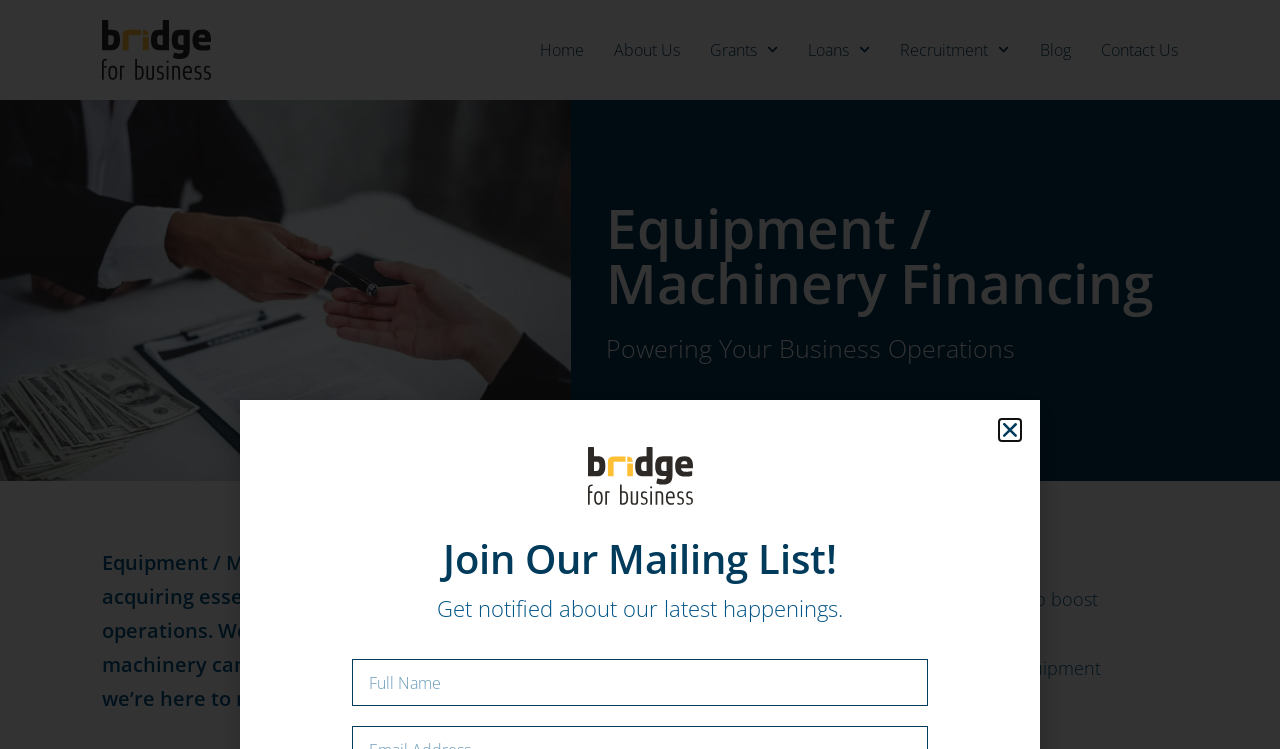Provide a thorough description of this webpage.

The webpage is about Equipment/Machinery Financing, with a focus on empowering business operations. At the top left corner, there is a logo of "BFB Header Logo" which is also a link. Next to it, there is a navigation menu with several links, including "Home", "About Us", "Grants", "Loans", "Recruitment", "Blog", and "Contact Us". 

Below the navigation menu, there is a large image related to Equipment/Machinery Financing, taking up most of the width of the page. 

The main content of the page starts with a heading "Equipment / Machinery Financing" followed by a subheading "Powering Your Business Operations". The text explains that equipment and machinery financing is essential for business operations and that the company is there to make it accessible. 

There are three benefits listed: immediate access to equipment, financing options tailored to unique equipment requirements, and boosting operational efficiency. 

On the right side of the page, there is a section to join the mailing list, with a heading "Join Our Mailing List!" and a text box to input a full name. 

At the bottom of the page, there is a button to close a popup window, which is currently focused.